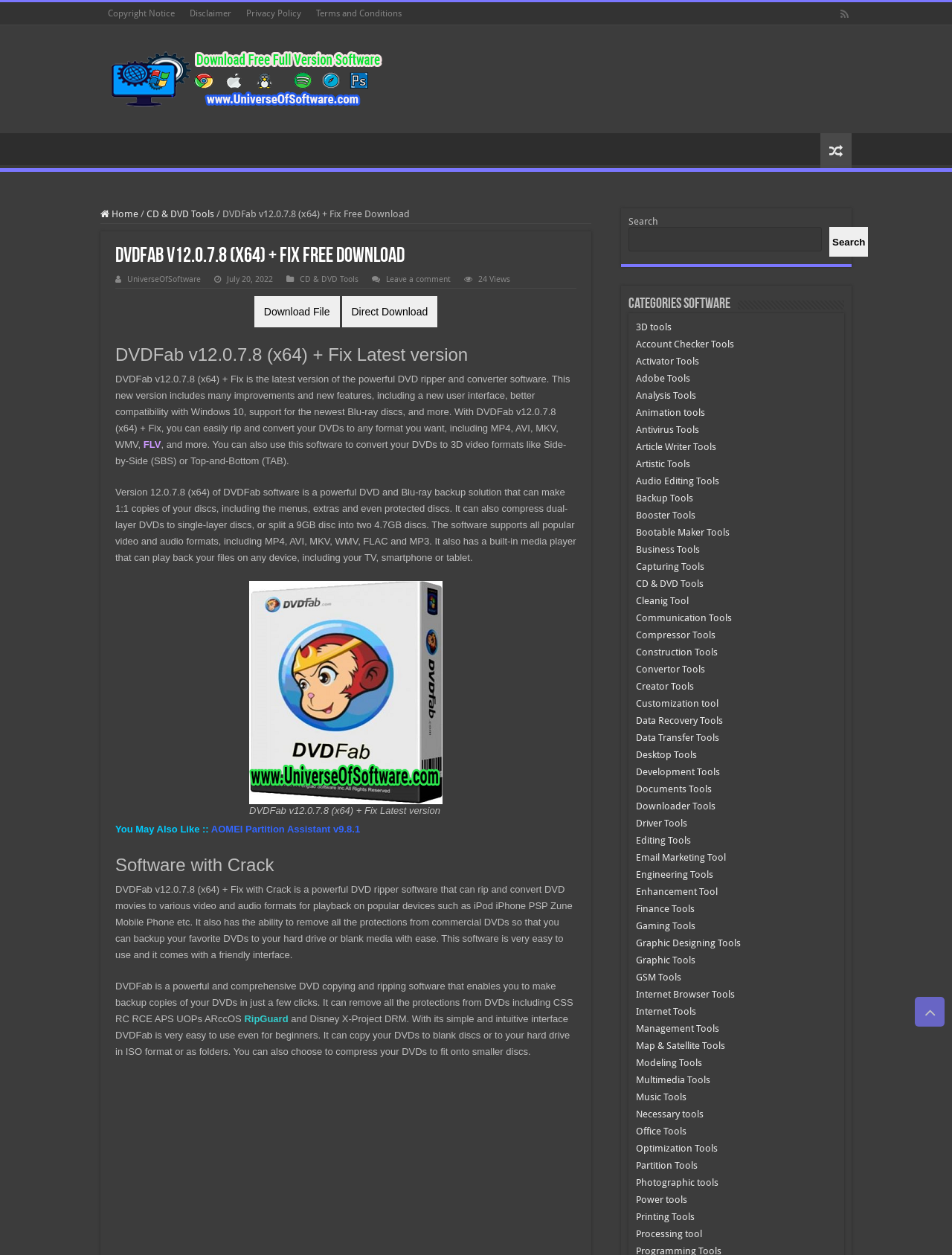Respond to the question with just a single word or phrase: 
What is the name of the website that provides the software?

UniverseOfSoftware